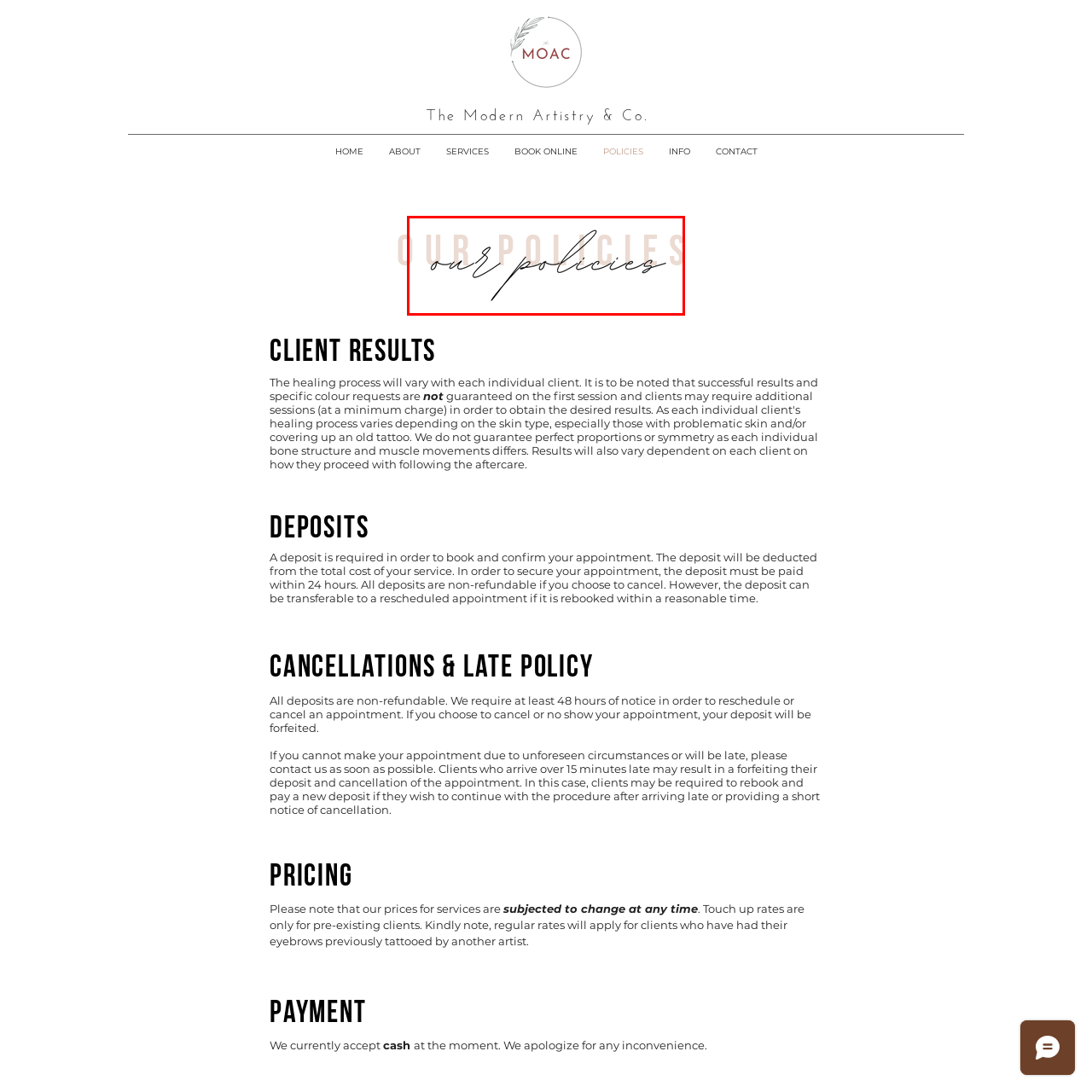Please look at the highlighted area within the red border and provide the answer to this question using just one word or phrase: 
What is the name of the company?

The Modern Artistry & Co.